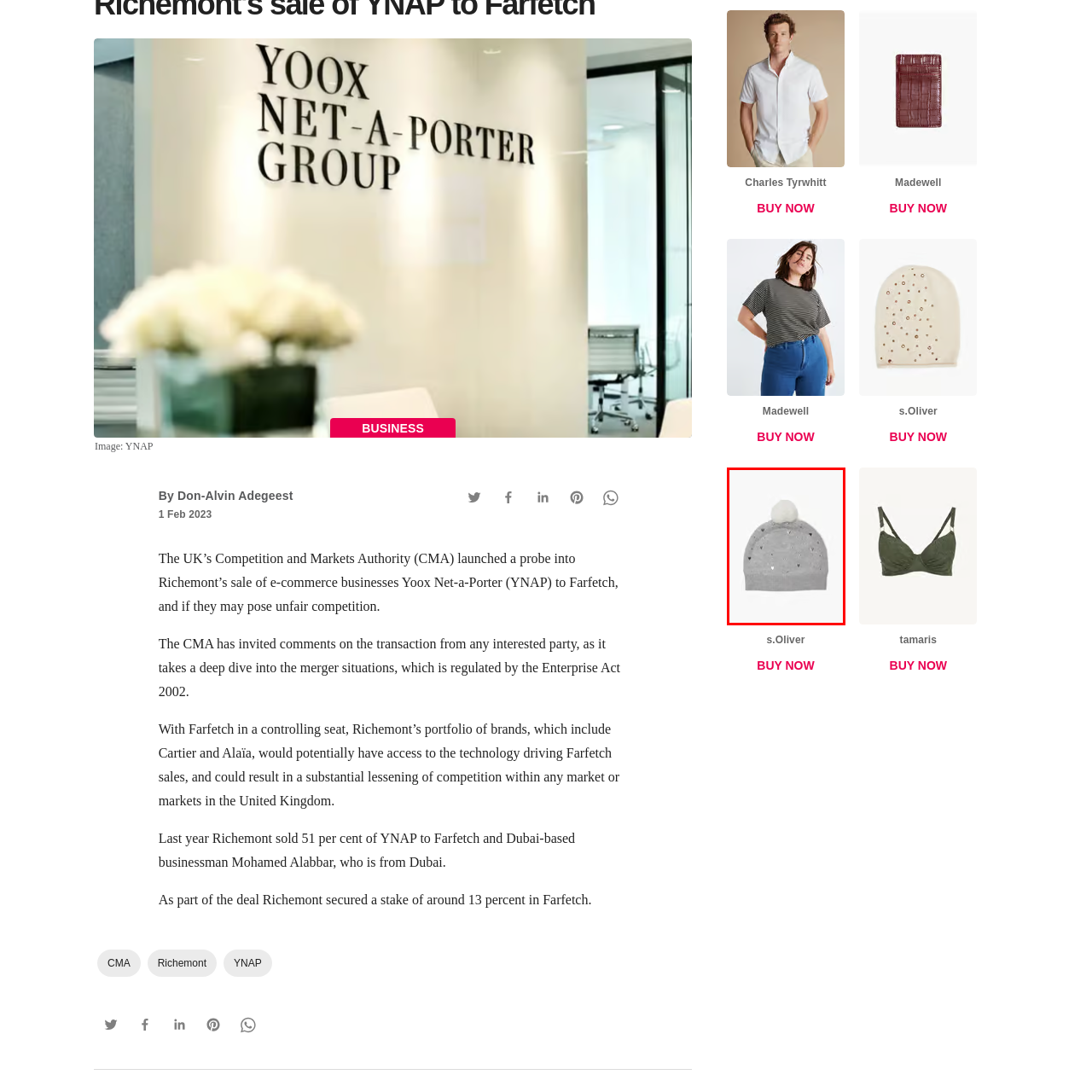Inspect the picture enclosed by the red border, What is the purpose of the beanie? Provide your answer as a single word or phrase.

Provide warmth and style